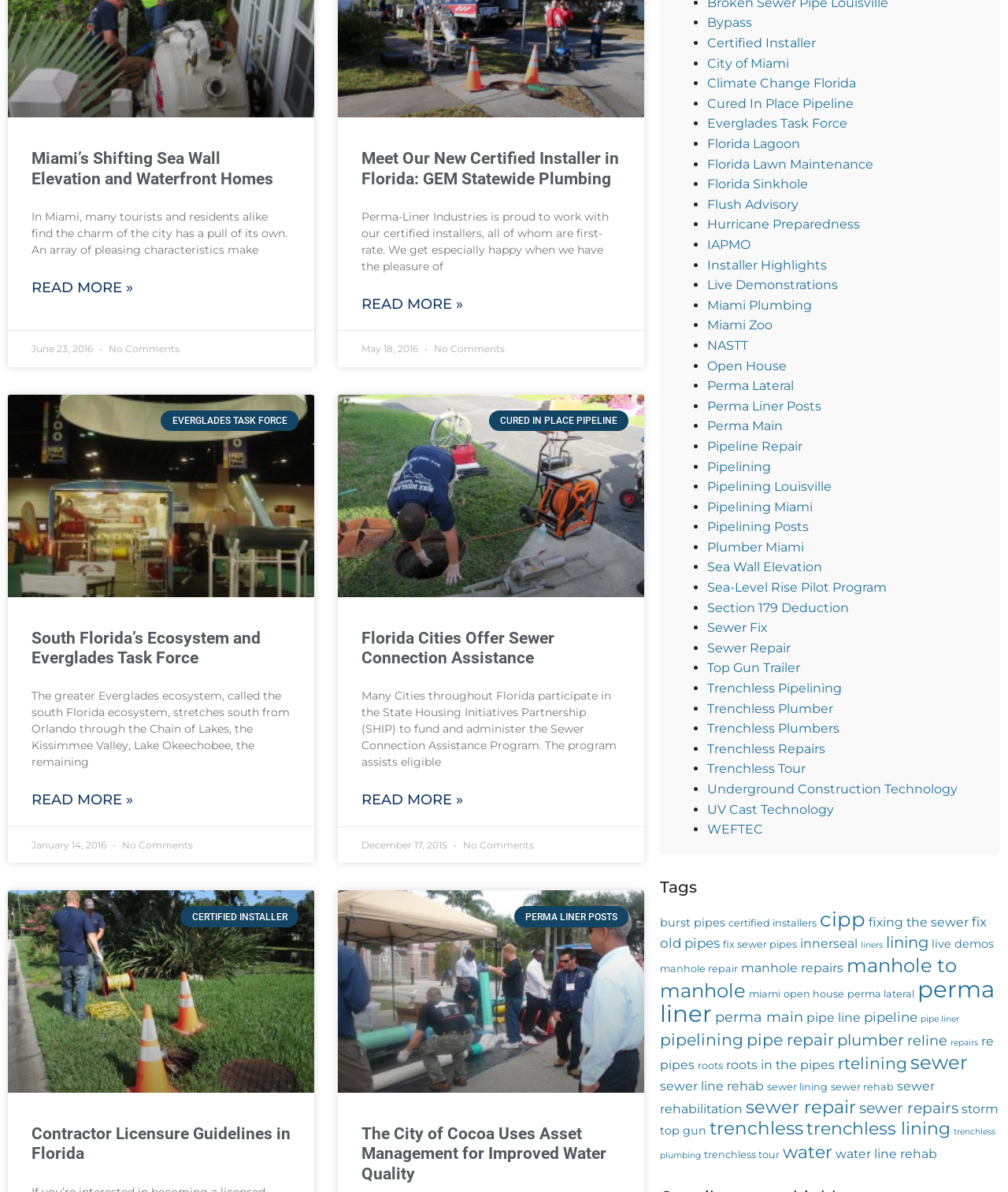Please locate the bounding box coordinates of the element that needs to be clicked to achieve the following instruction: "View the image related to 'UCT'". The coordinates should be four float numbers between 0 and 1, i.e., [left, top, right, bottom].

[0.005, 0.241, 0.313, 0.589]